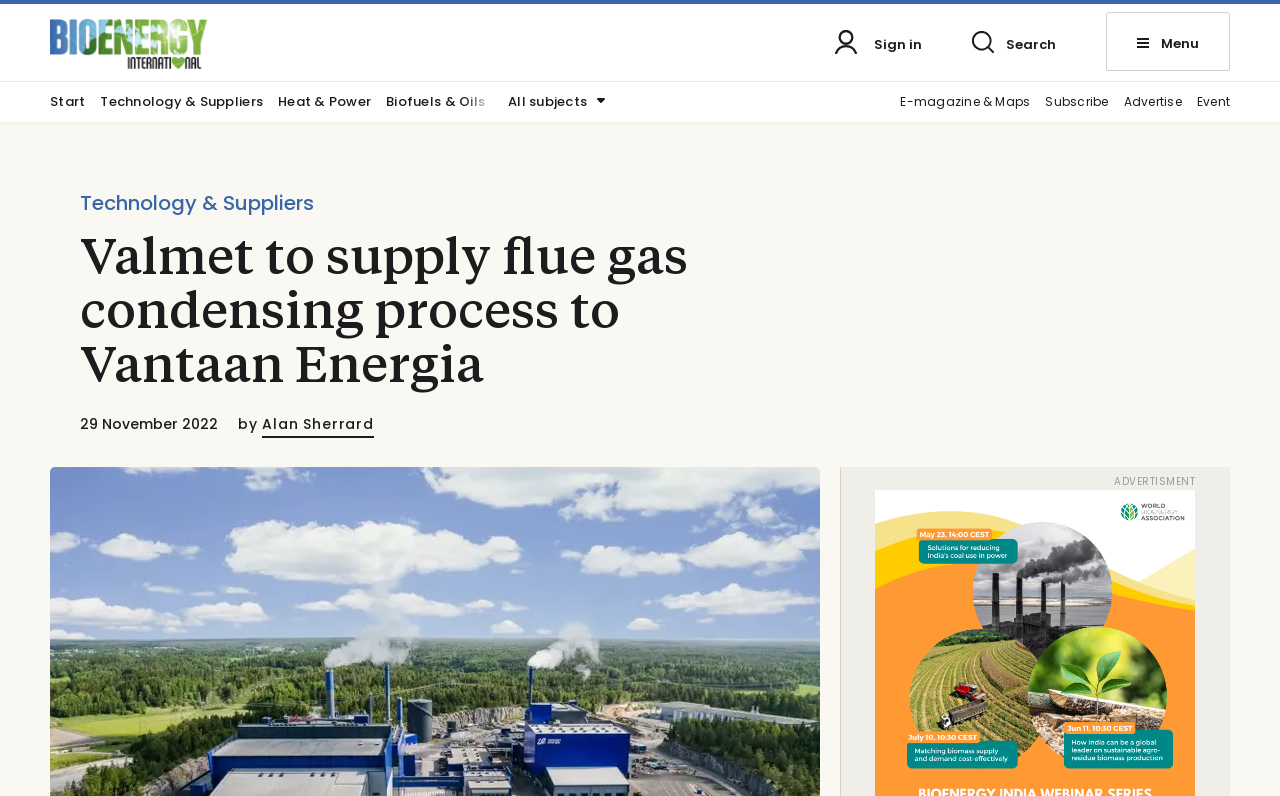Summarize the webpage in an elaborate manner.

The webpage appears to be an article page from Bioenergy International, with a focus on a news story about Valmet Oyj supplying a flue gas condensing and cleanup process to Vantaan Energia Oy's new high-temperature waste incineration plant.

At the top left of the page, there is a logo and a link to the Bioenergy International website. Next to it, there is a link to sign in. On the top right, there are several links and buttons, including a search button, a menu button, and links to various sections of the website, such as "Start", "Technology & Suppliers", "Heat & Power", and "Biofuels & Oils".

Below the top navigation bar, there is a main heading that reads "Valmet to supply flue gas condensing process to Vantaan Energia". This is followed by a subheading with the date "29 November 2022" and the author's name, "Alan Sherrard". The main content of the article is not explicitly described in the accessibility tree, but it likely follows the heading and subheading.

At the bottom of the page, there is a link to an advertisement, labeled "annons". There are a total of 11 links on the page, including the logo, navigation links, and the author's name. There is also one image on the page, which is the Bioenergy International logo.